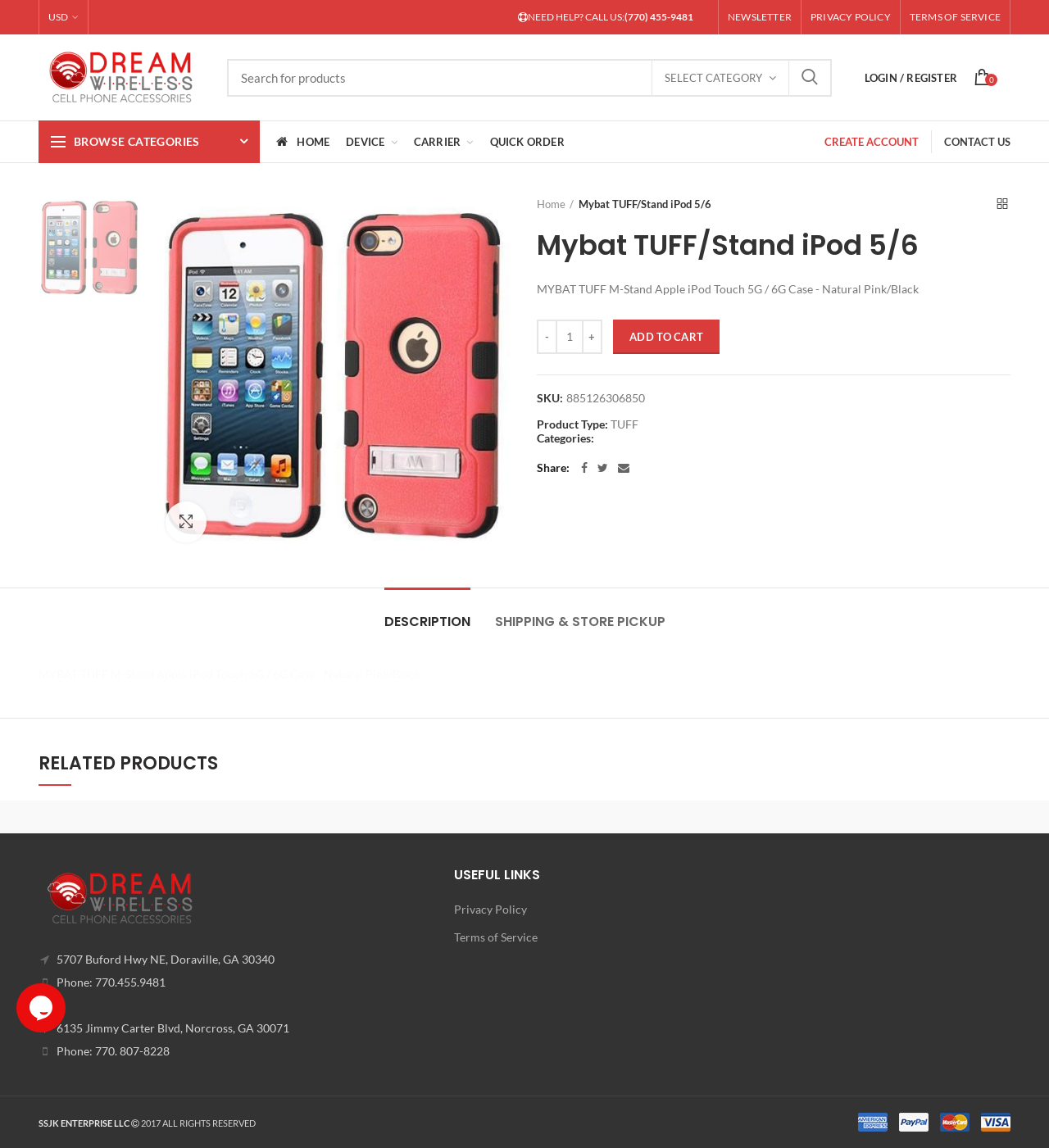Can you determine the main header of this webpage?

Mybat TUFF/Stand iPod 5/6